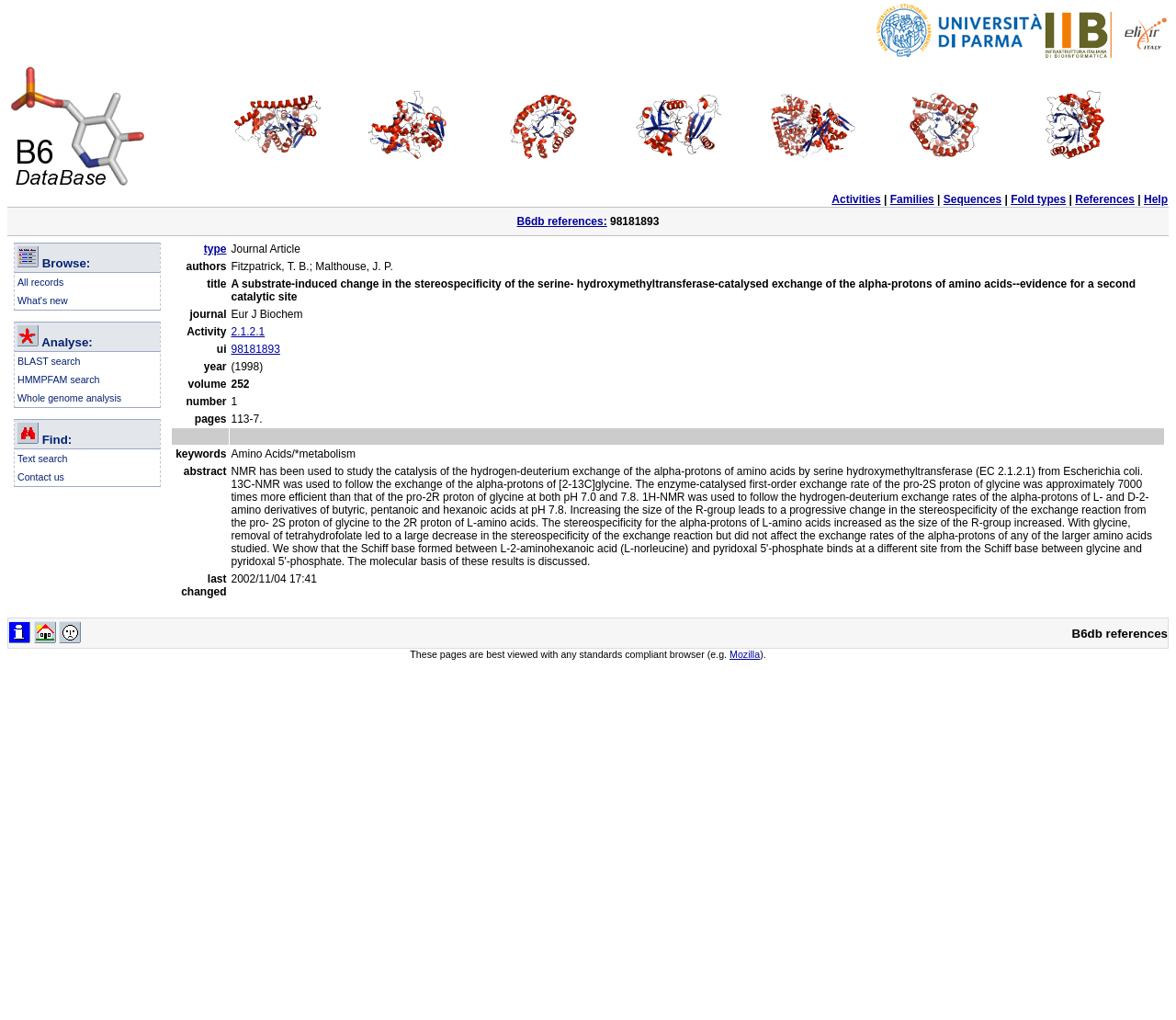What is the name of the university shown in the top-left corner?
Using the visual information from the image, give a one-word or short-phrase answer.

University of Parma